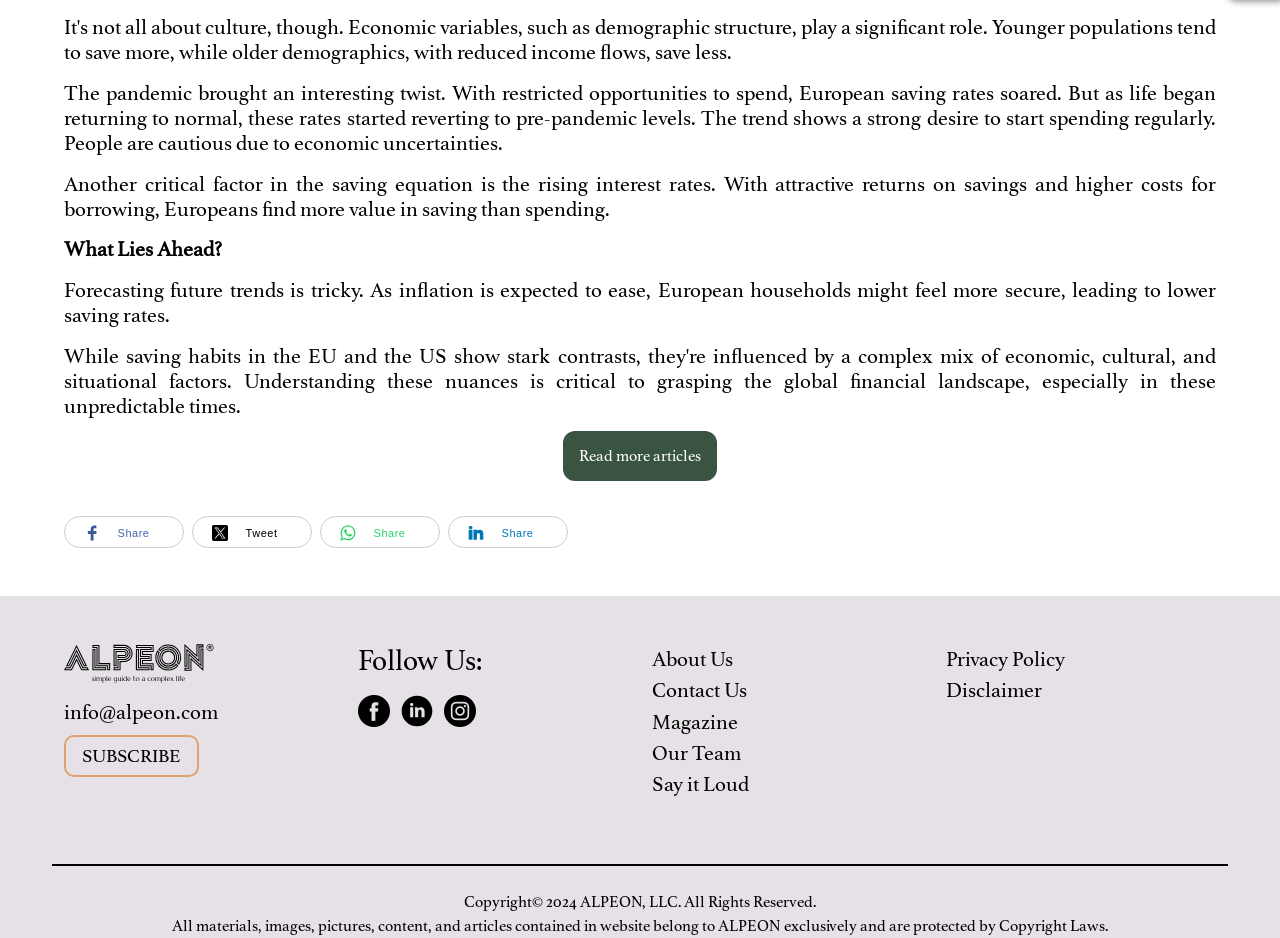Can you find the bounding box coordinates for the element that needs to be clicked to execute this instruction: "Visit About Us page"? The coordinates should be given as four float numbers between 0 and 1, i.e., [left, top, right, bottom].

[0.509, 0.691, 0.573, 0.716]